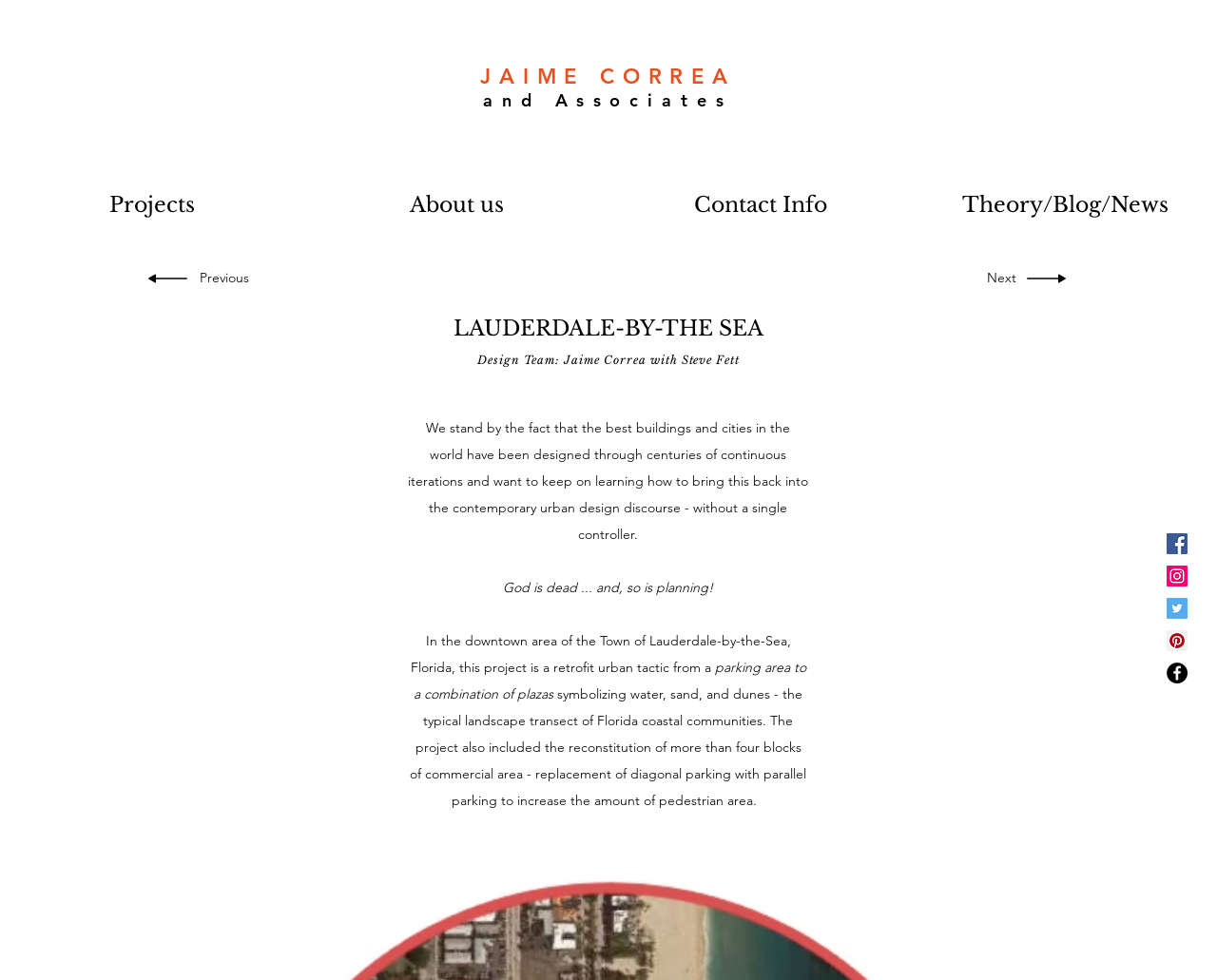Please locate the bounding box coordinates of the element that should be clicked to complete the given instruction: "Click on the 'Projects' link".

[0.0, 0.191, 0.25, 0.227]